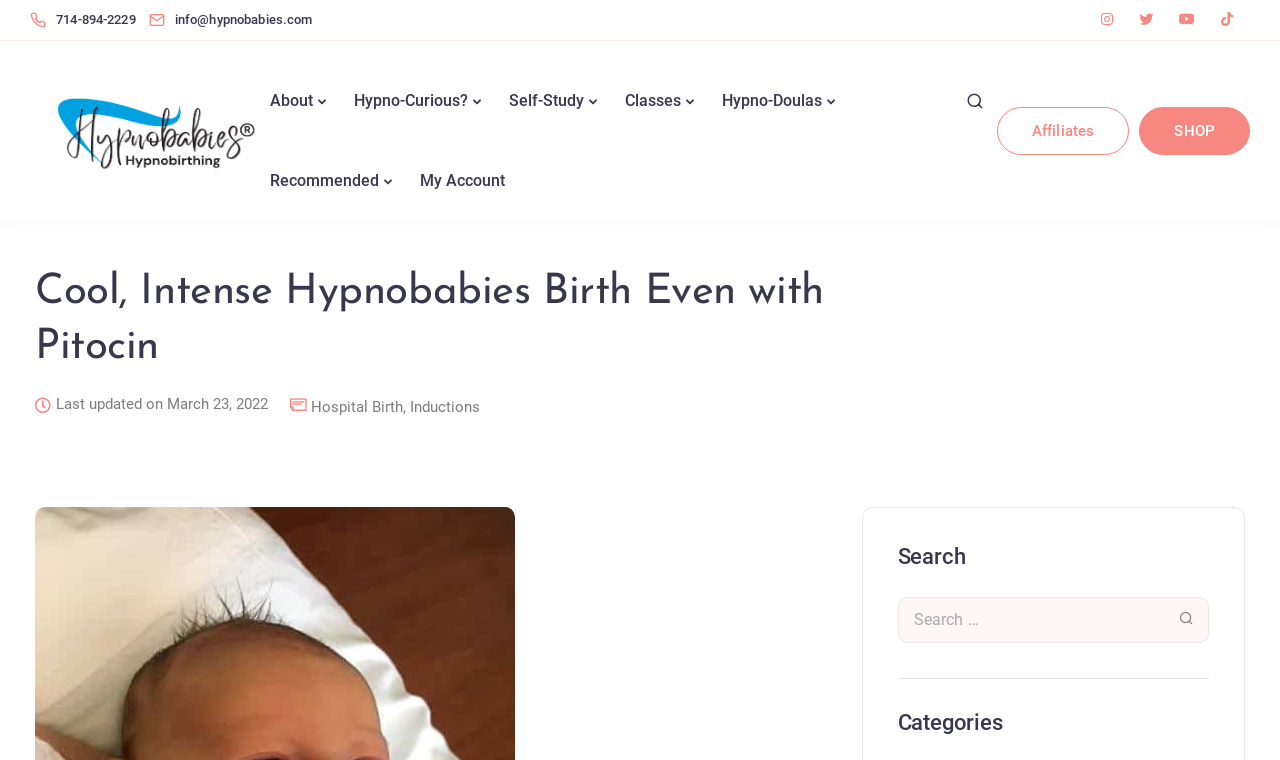Please find and generate the text of the main header of the webpage.

Cool, Intense Hypnobabies Birth Even with Pitocin